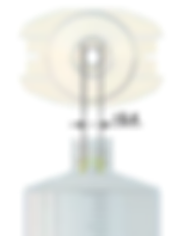What is the purpose of the locking mechanism?
Using the image as a reference, deliver a detailed and thorough answer to the question.

The caption highlights the importance of the locking mechanism mounted on the outer cylinder, which is responsible for maintaining inner pressure during use, ensuring the efficacy of medical procedures.